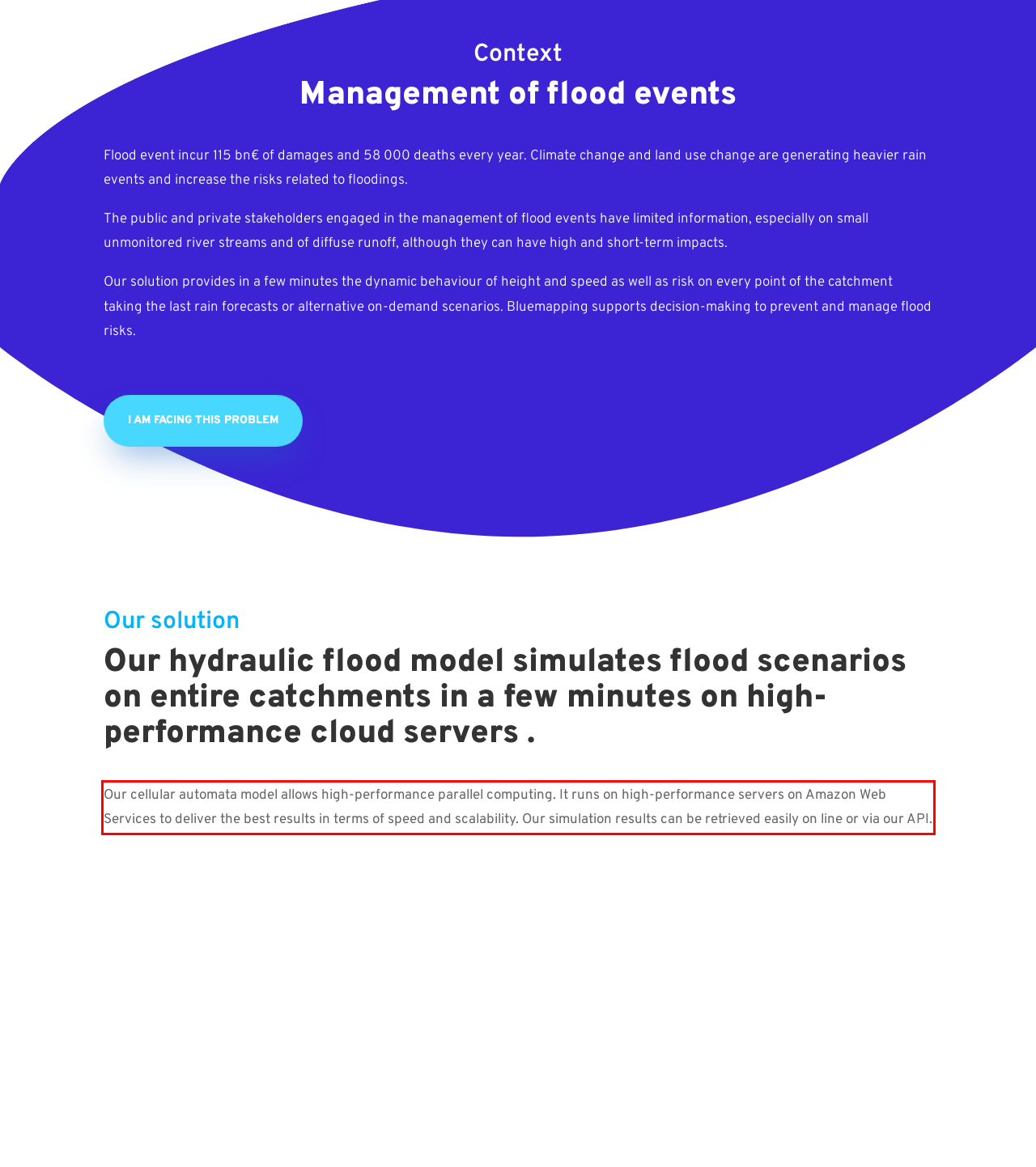Please identify the text within the red rectangular bounding box in the provided webpage screenshot.

Our cellular automata model allows high-performance parallel computing. It runs on high-performance servers on Amazon Web Services to deliver the best results in terms of speed and scalability. Our simulation results can be retrieved easily on line or via our API.